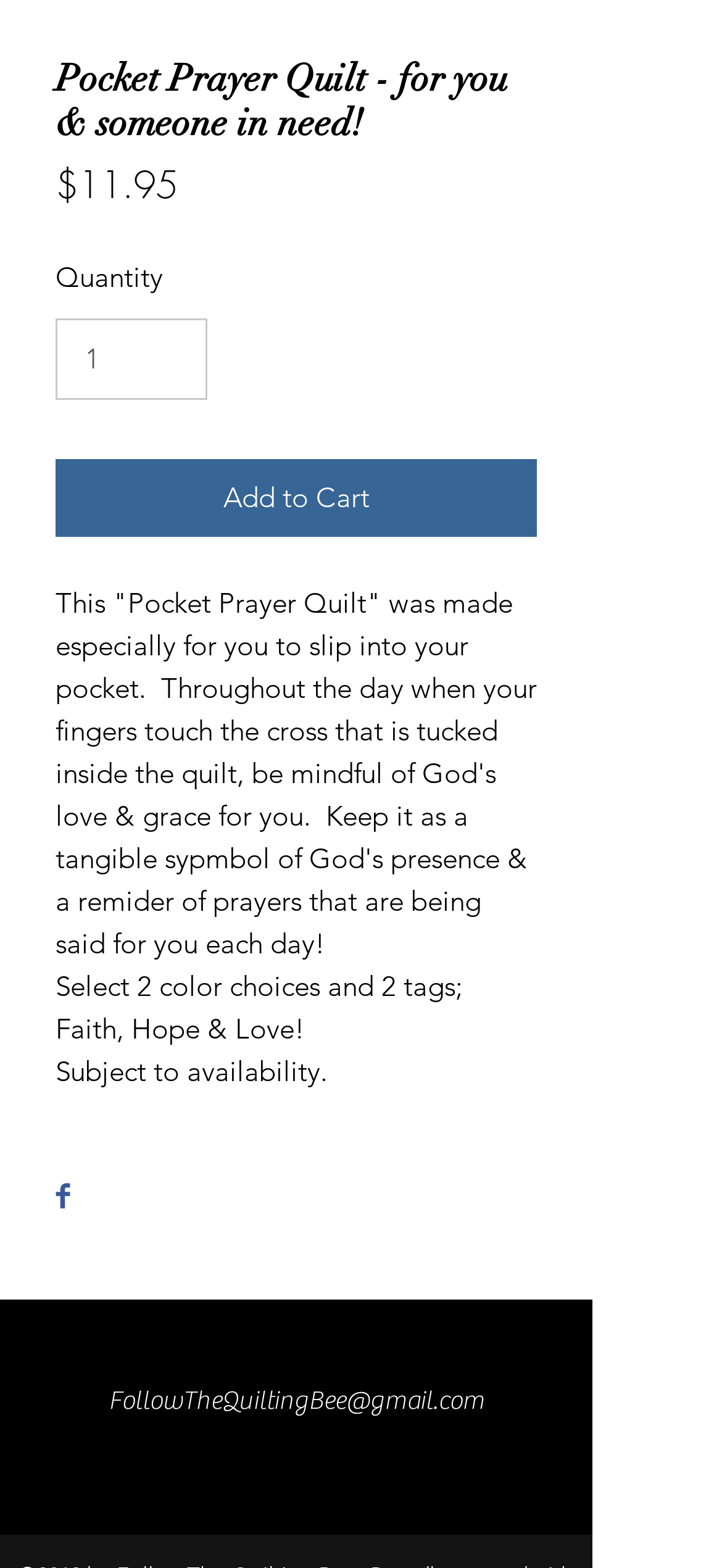Is the quantity of the Pocket Prayer Quilt limited?
Answer the question with a detailed and thorough explanation.

The webpage allows the user to select a quantity between 1 and 99999, which suggests that there is no limit to the quantity of the Pocket Prayer Quilt that can be ordered.